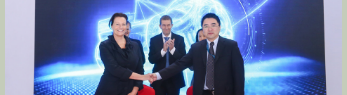What is the atmosphere of the event?
Provide a thorough and detailed answer to the question.

The overall atmosphere conveys a sense of progress and mutual commitment between the parties involved, indicating a significant and positive event.